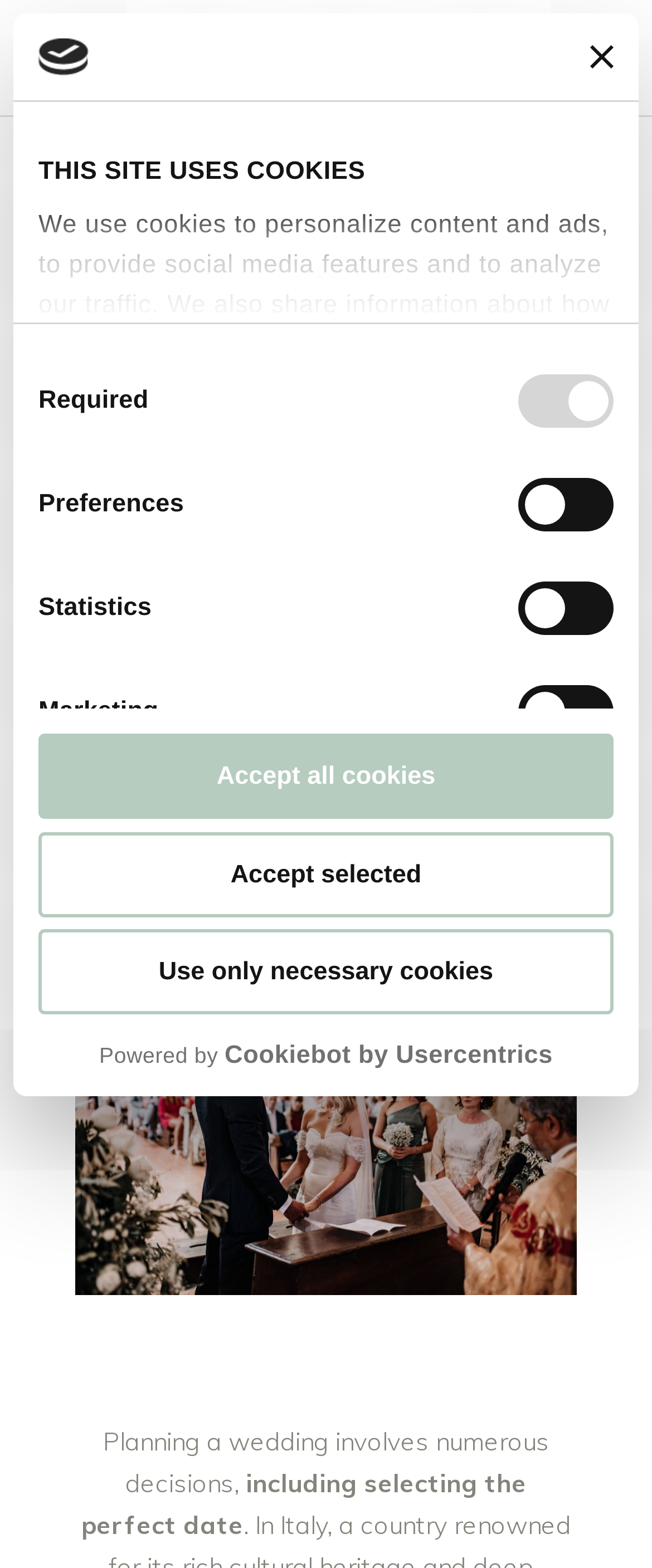What is the logo of the website?
From the screenshot, supply a one-word or short-phrase answer.

Unique Events